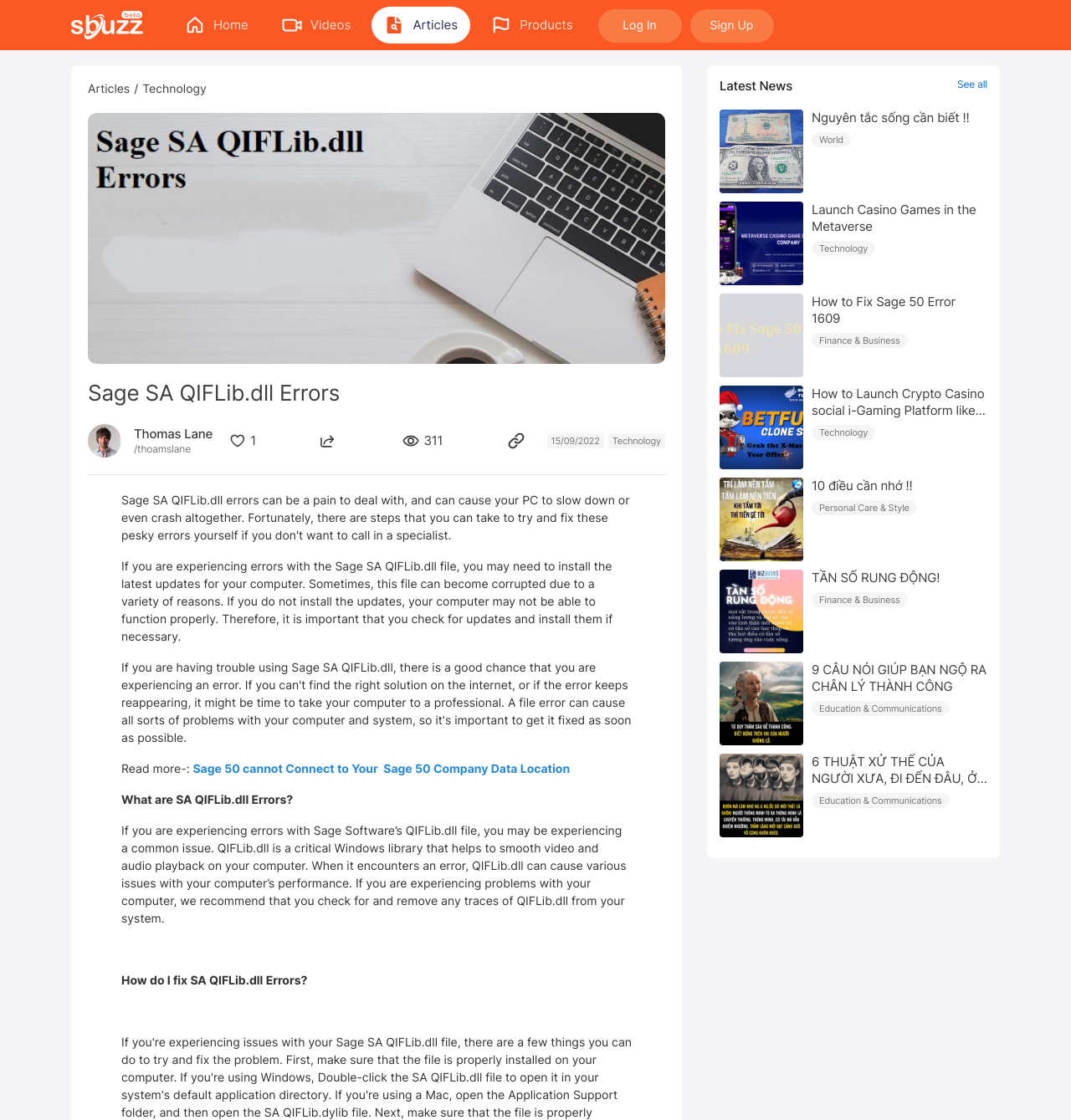Using the description: "parent_node: Thomas Lane", determine the UI element's bounding box coordinates. Ensure the coordinates are in the format of four float numbers between 0 and 1, i.e., [left, top, right, bottom].

[0.082, 0.379, 0.113, 0.409]